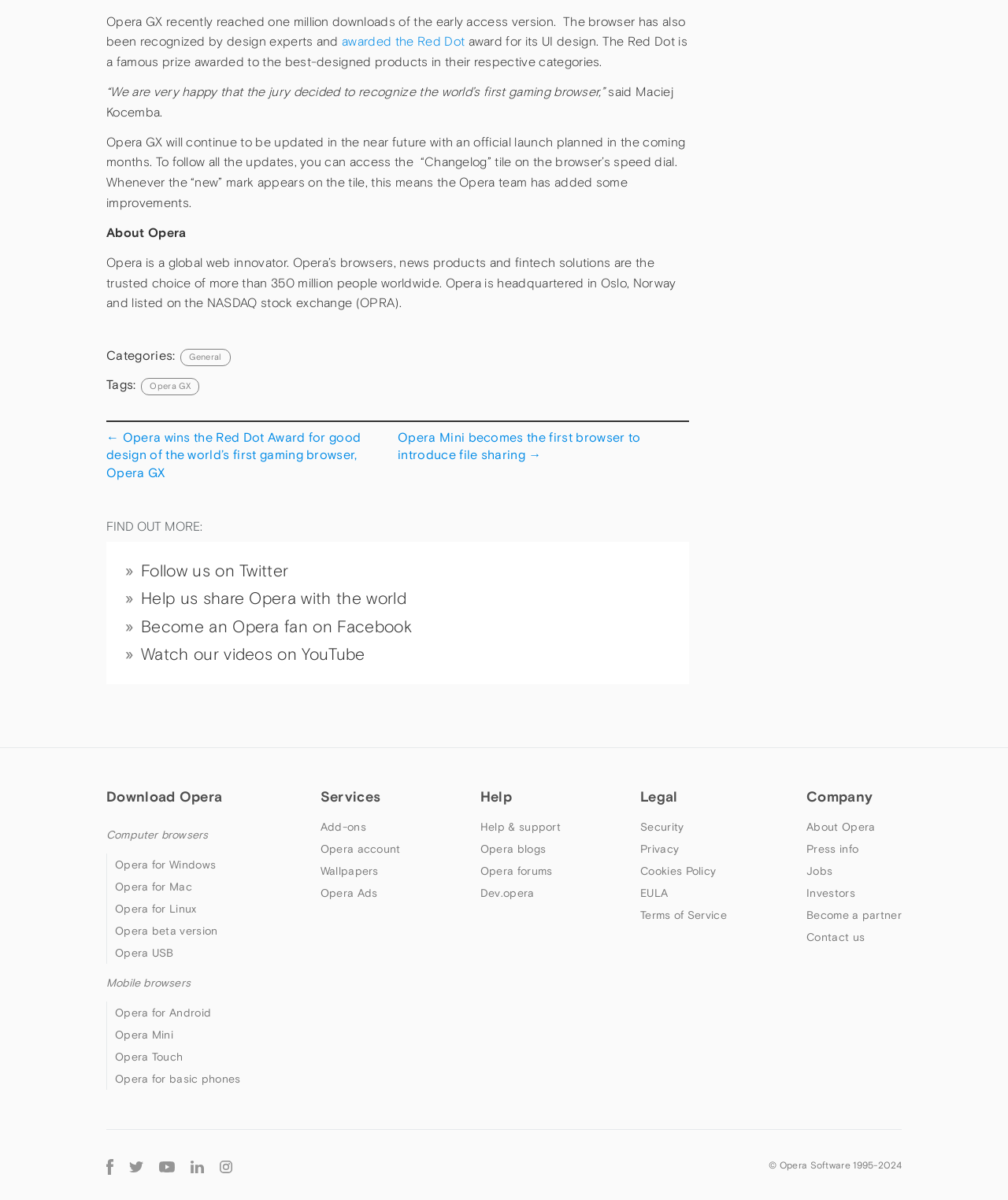What is the name of the company that developed Opera GX?
Please describe in detail the information shown in the image to answer the question.

The answer can be found in the 'About Opera' section, where it is mentioned that 'Opera is a global web innovator. Opera’s browsers, news products and fintech solutions are the trusted choice of more than 350 million people worldwide.'